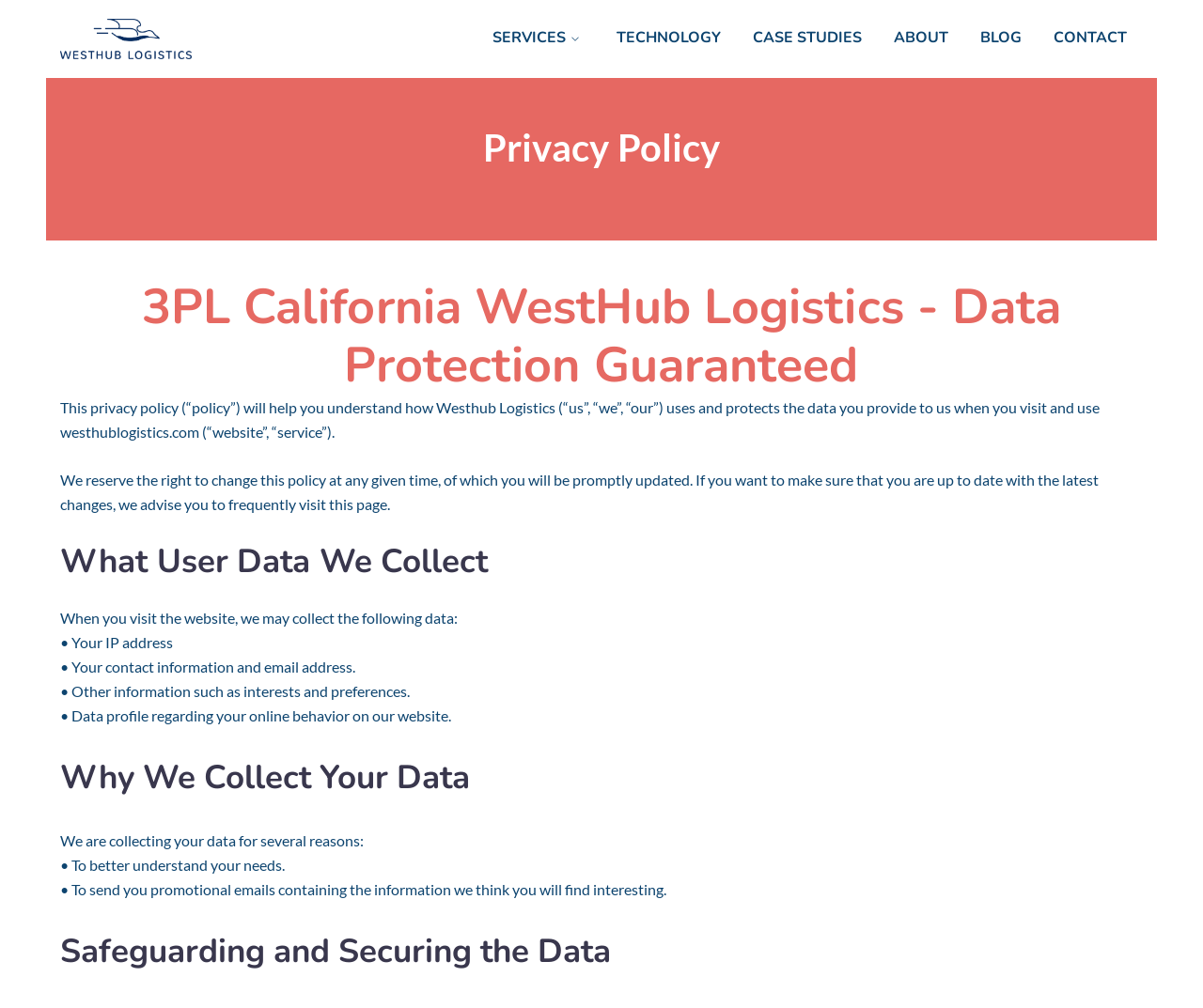Using the given element description, provide the bounding box coordinates (top-left x, top-left y, bottom-right x, bottom-right y) for the corresponding UI element in the screenshot: Case Studies

[0.626, 0.0, 0.716, 0.075]